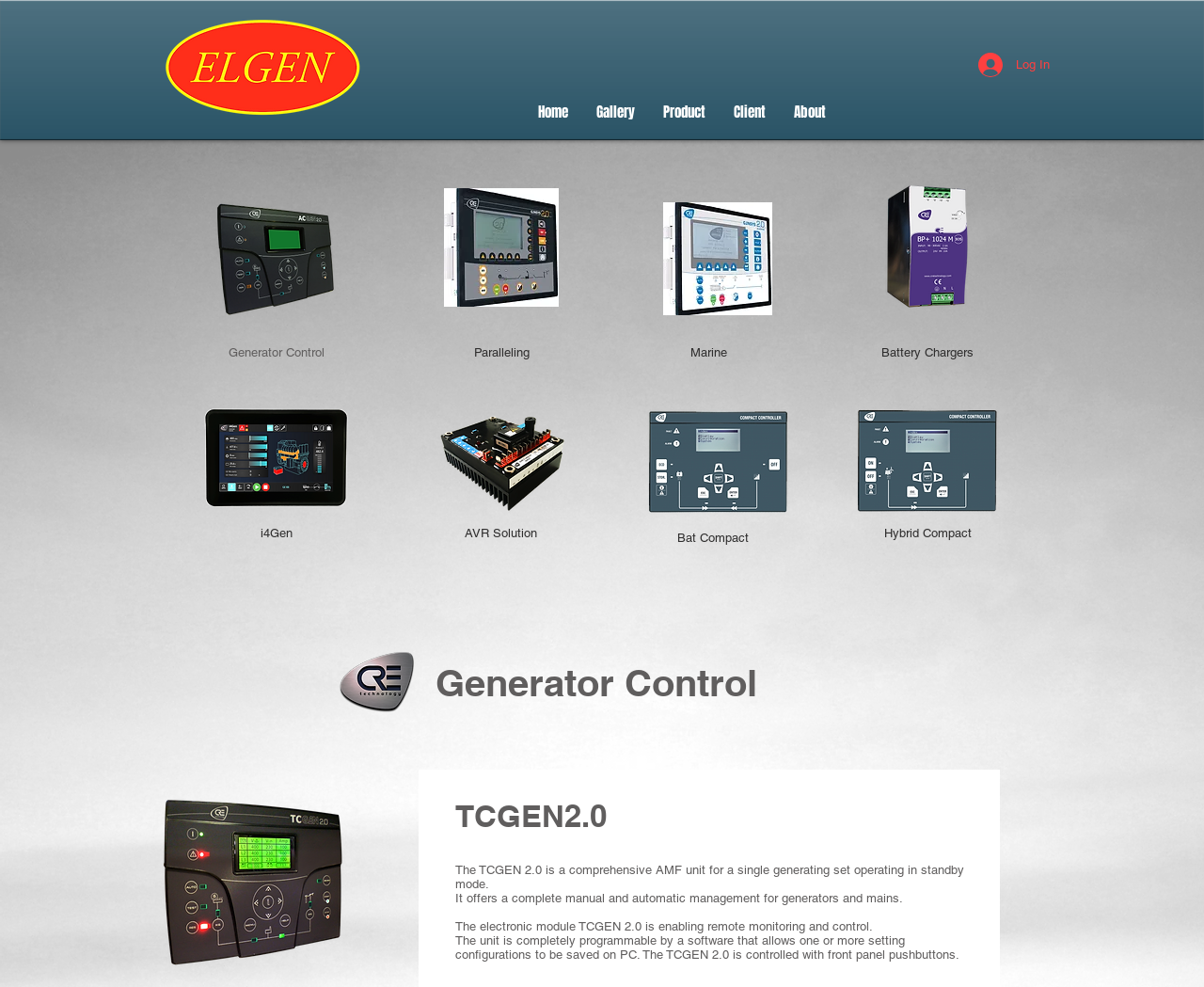What is the function of the front panel pushbuttons?
Answer the question with a single word or phrase, referring to the image.

Control the TCGEN 2.0